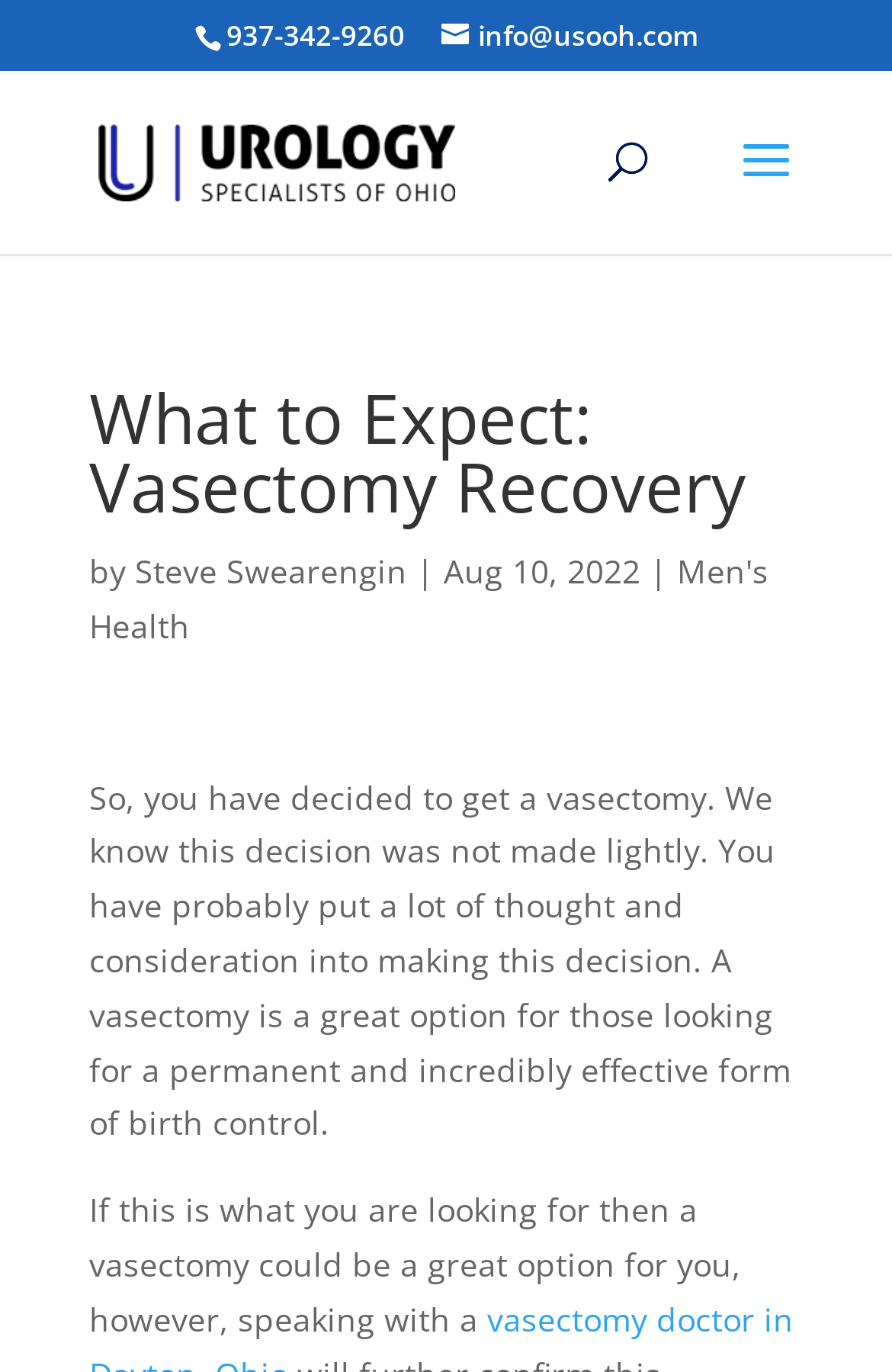Answer the following query concisely with a single word or phrase:
What is the date of the article about vasectomy recovery?

Aug 10, 2022